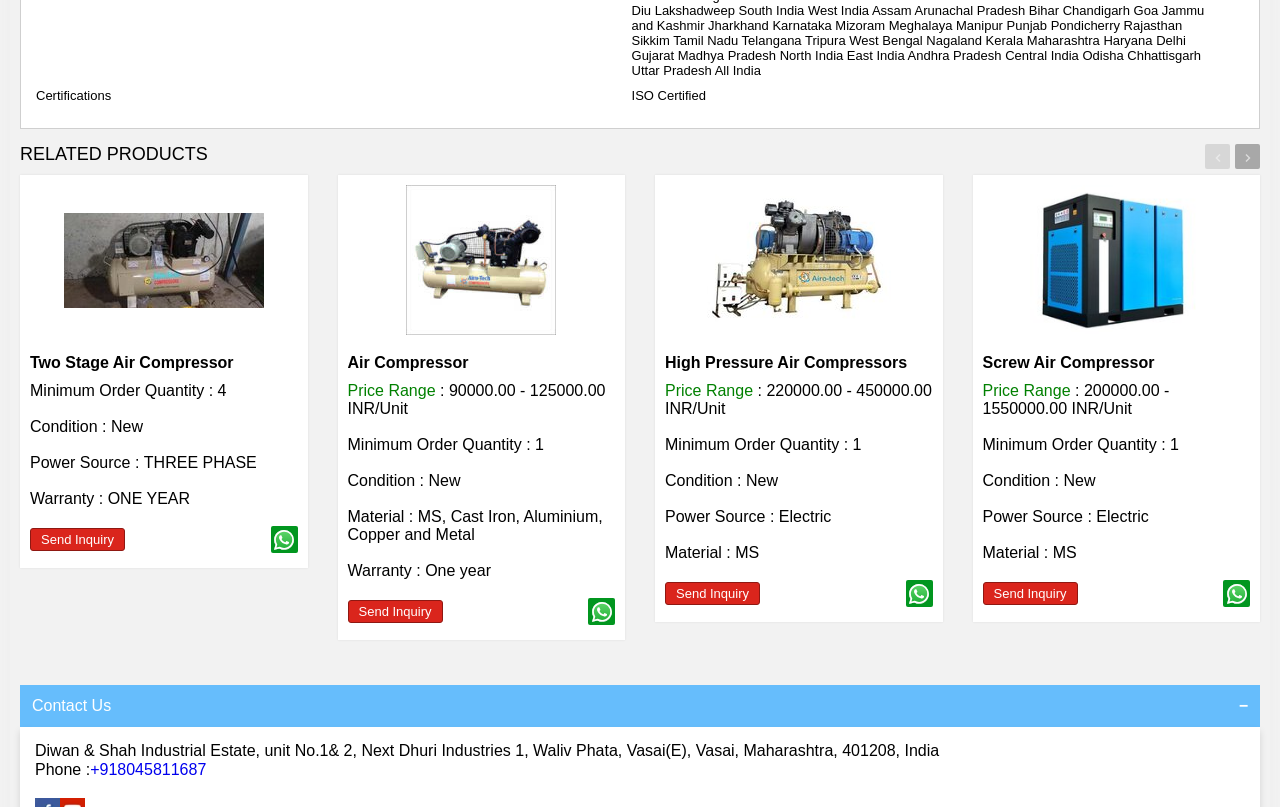Based on the image, provide a detailed and complete answer to the question: 
What is the phone number of the company?

The phone number of the company is +918045811687, which is mentioned at the bottom of the webpage.